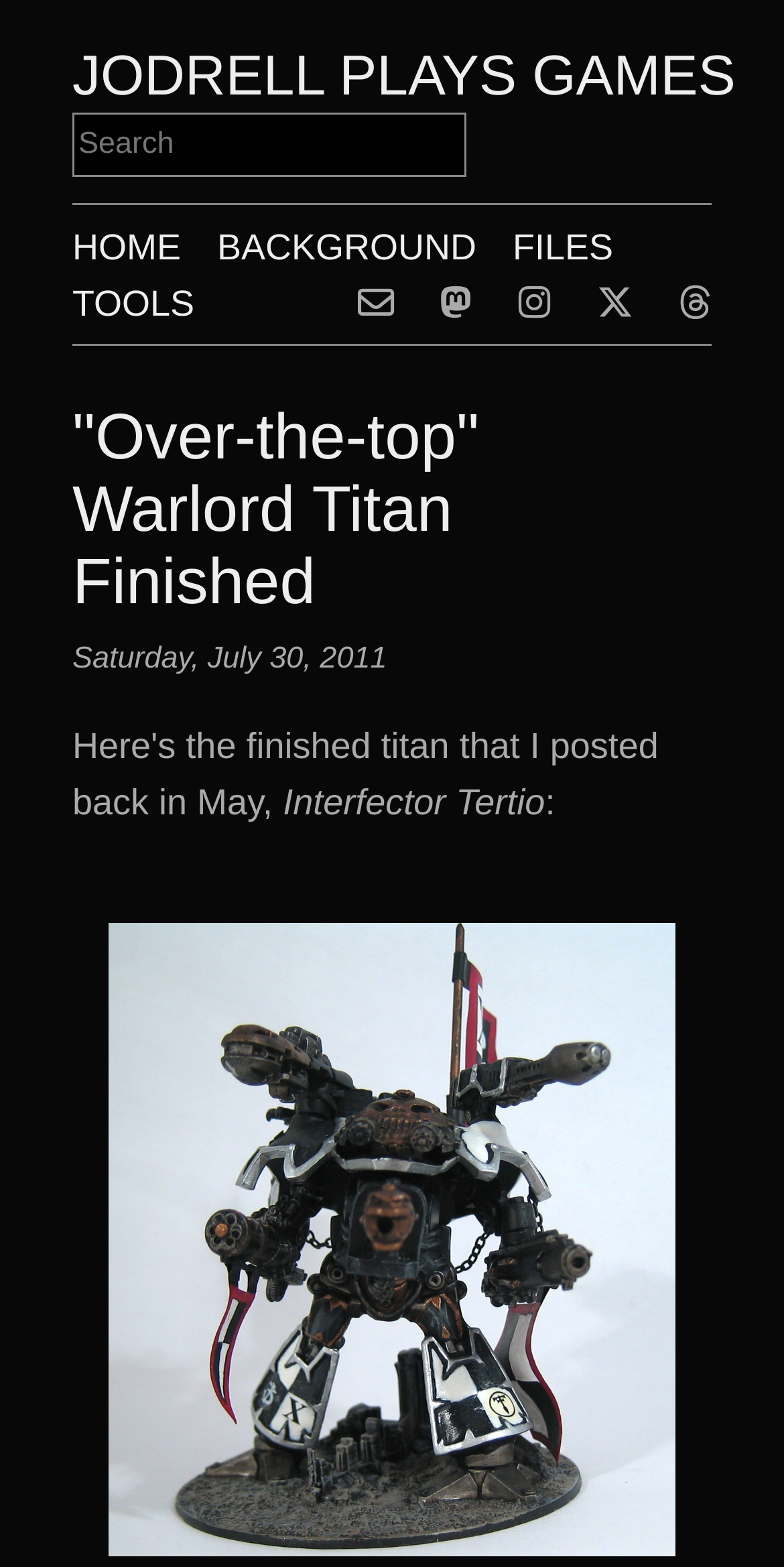Based on what you see in the screenshot, provide a thorough answer to this question: What is the type of the image?

I inferred the type of the image by looking at the context of the page, which is about a Warlord Titan, and the image is likely to be a representation of it.